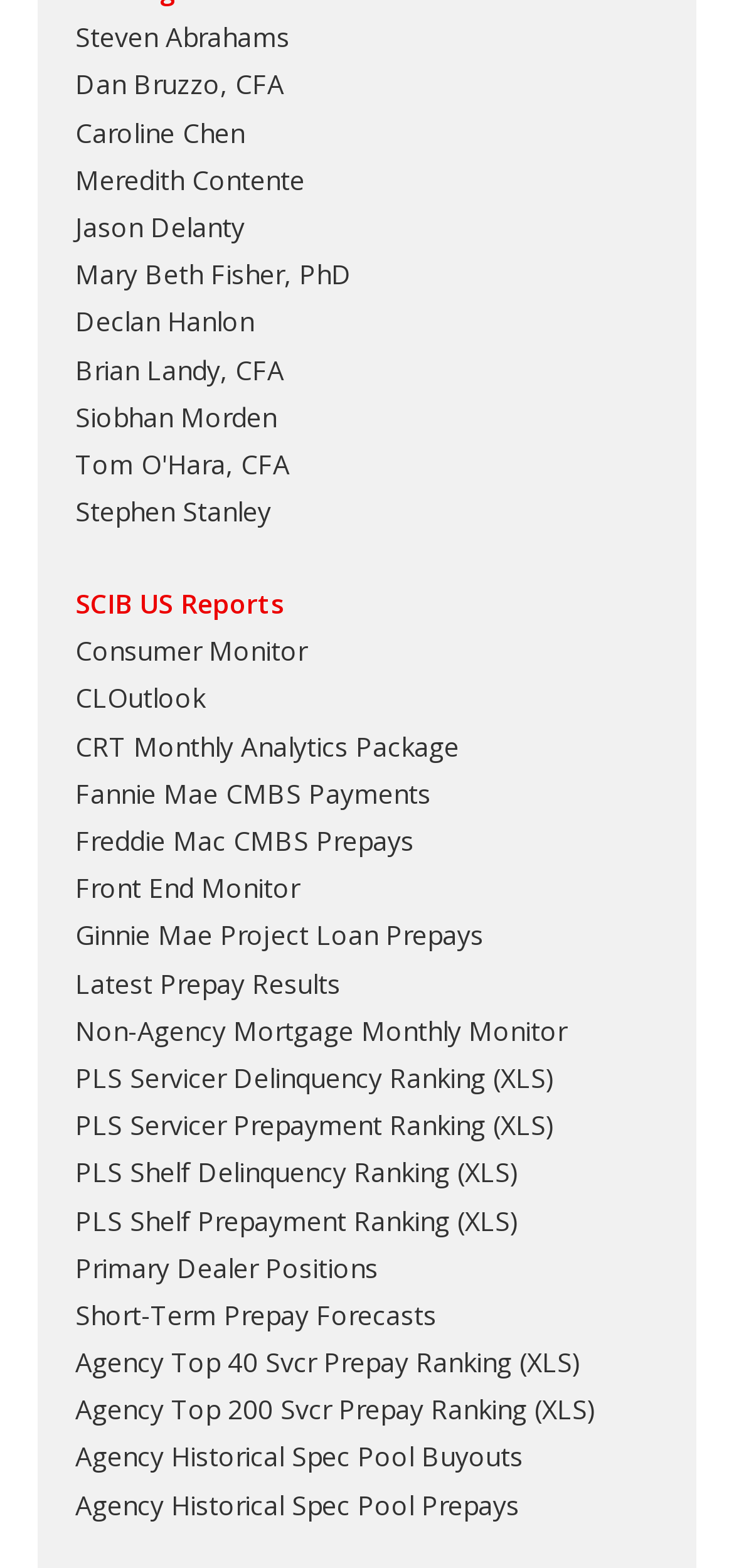Identify the bounding box of the UI element that matches this description: "Primary Dealer Positions".

[0.103, 0.797, 0.515, 0.82]